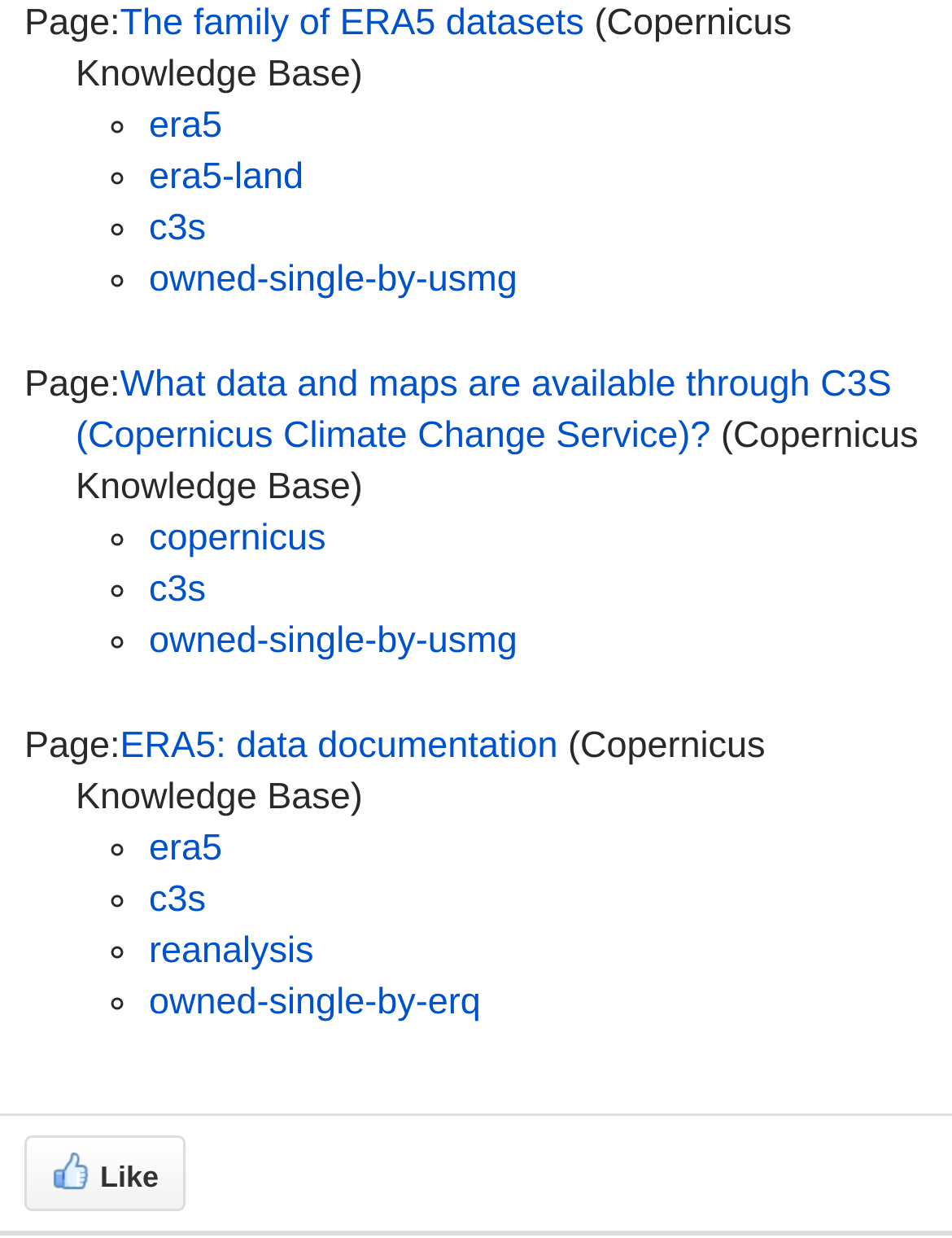Please predict the bounding box coordinates of the element's region where a click is necessary to complete the following instruction: "Visit Oslo, Norway". The coordinates should be represented by four float numbers between 0 and 1, i.e., [left, top, right, bottom].

None